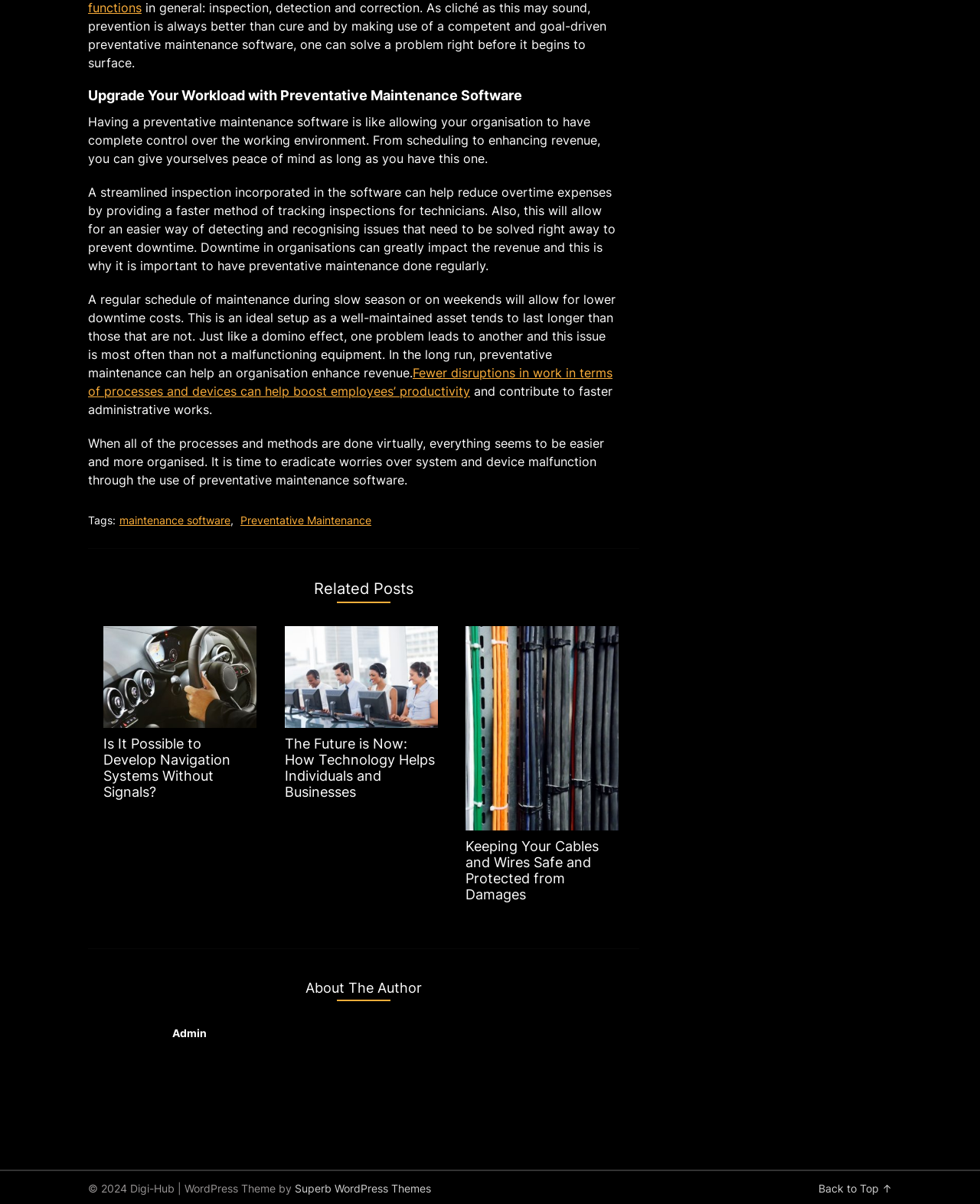Find the bounding box coordinates corresponding to the UI element with the description: "Superb WordPress Themes". The coordinates should be formatted as [left, top, right, bottom], with values as floats between 0 and 1.

[0.301, 0.981, 0.44, 0.992]